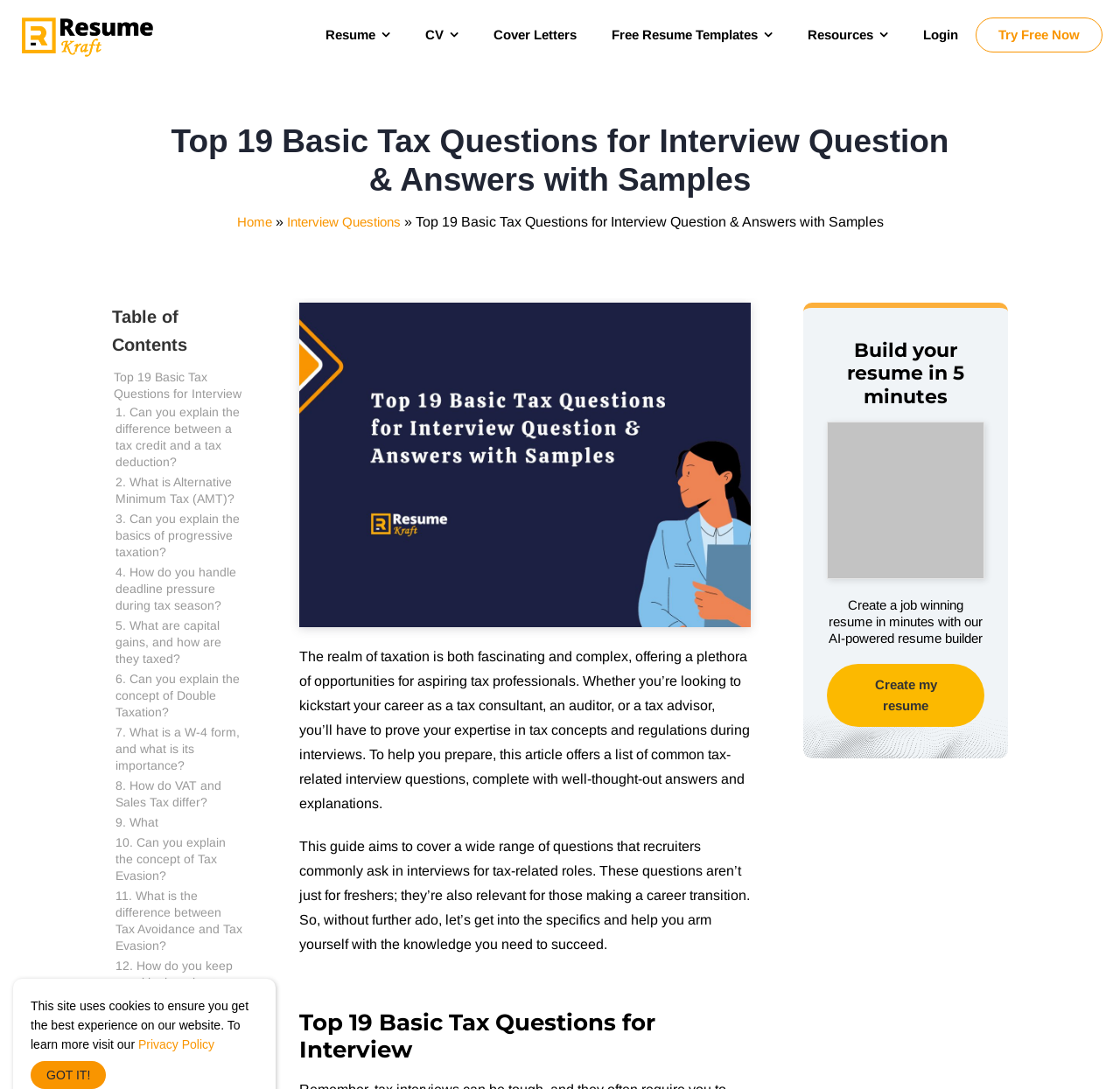Specify the bounding box coordinates of the element's region that should be clicked to achieve the following instruction: "Click on the 'Try Free Now' button". The bounding box coordinates consist of four float numbers between 0 and 1, in the format [left, top, right, bottom].

[0.871, 0.016, 0.984, 0.048]